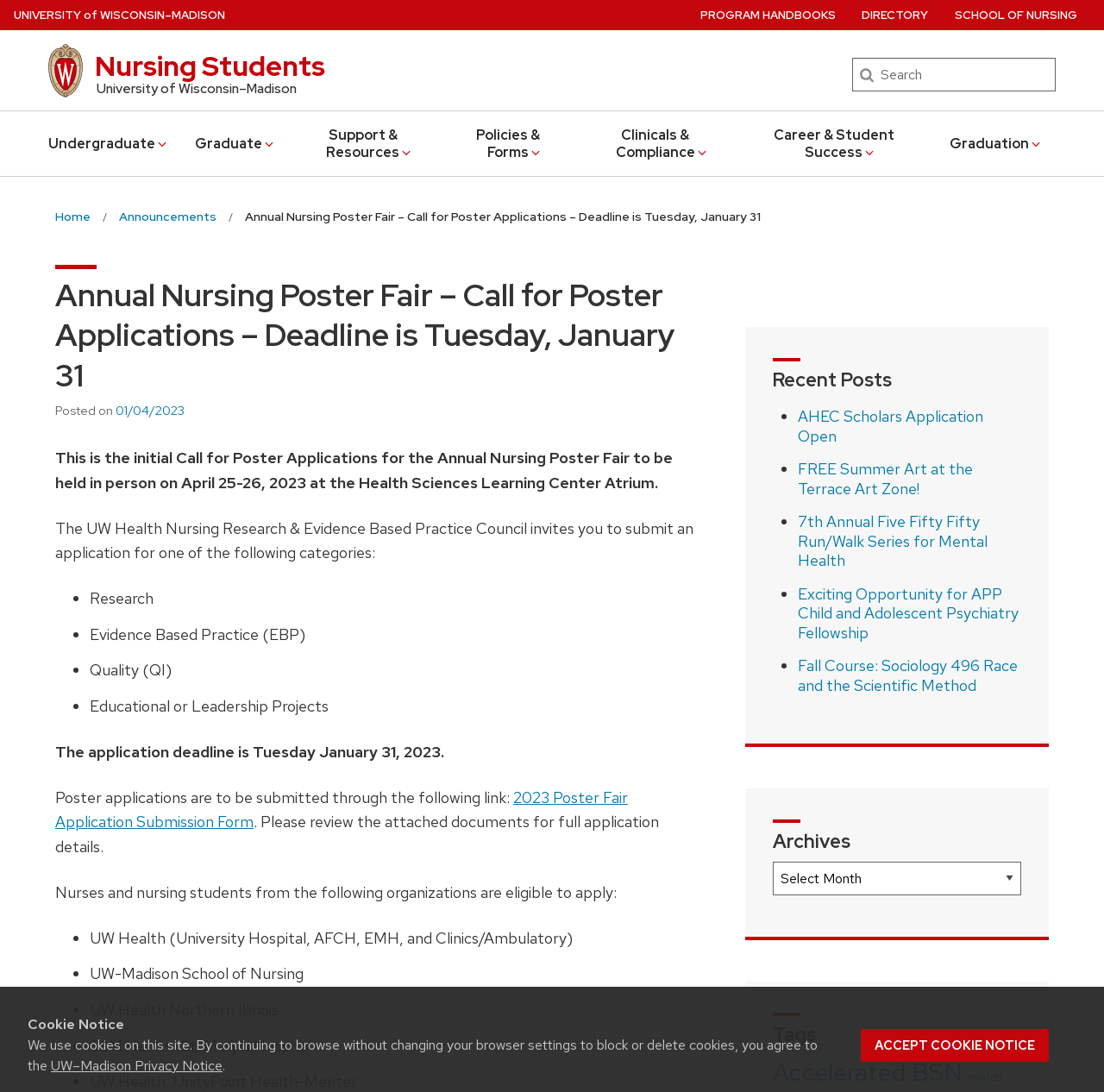Write a detailed summary of the webpage, including text, images, and layout.

The webpage is about the Annual Nursing Poster Fair, specifically the call for poster applications. At the top of the page, there is a cookie notice with a button to accept cookies. Below the cookie notice, there is a link to skip to the main content and a University of Wisconsin-Madison home page link.

The main content area is divided into two sections. On the left side, there is a navigation menu with links to undergraduate, graduate, support and resources, policies and forms, clinicals and compliance, and career and student success. Below the navigation menu, there is a secondary menu with links to program handbooks, directory, and school of nursing.

On the right side, there is a breadcrumb navigation with links to home, announcements, and the current page, which is the call for poster applications. The main content area displays the title of the page, "Annual Nursing Poster Fair – Call for Poster Applications – Deadline is Tuesday, January 31", and a brief description of the event.

Below the title, there is a section with details about the event, including the deadline for application submission, eligibility criteria, and a link to the application submission form. The section also lists the categories for poster applications, including evidence-based practice, quality, and educational or leadership projects.

Further down the page, there is a section with recent posts, which includes links to five different articles or announcements. Below the recent posts section, there is an archives section with a combobox to select archives, and a tags section with links to different tags, including accelerated BSN and awards.

Throughout the page, there are no images, but there are several links, buttons, and form elements, including a search box at the top right corner of the page.